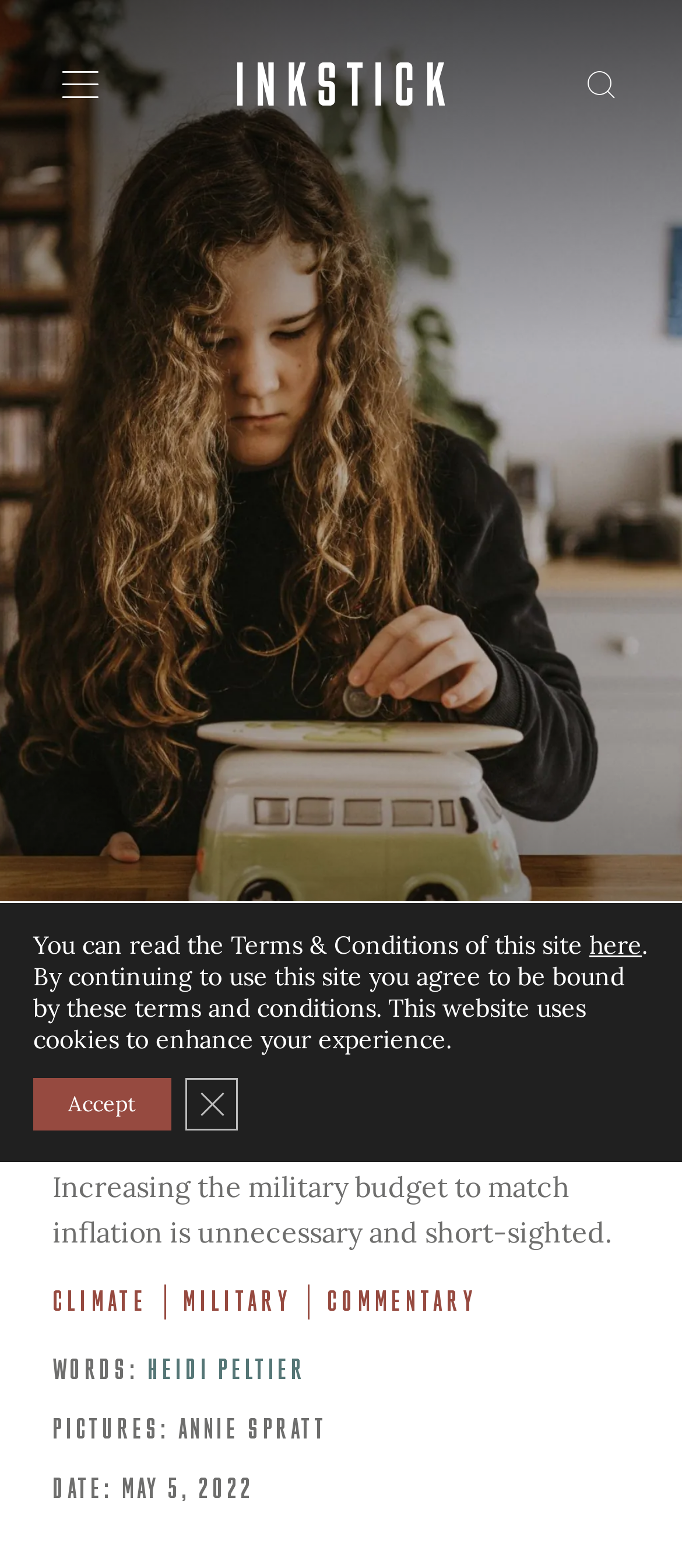Given the description Close GDPR Cookie Banner, predict the bounding box coordinates of the UI element. Ensure the coordinates are in the format (top-left x, top-left y, bottom-right x, bottom-right y) and all values are between 0 and 1.

[0.272, 0.688, 0.349, 0.721]